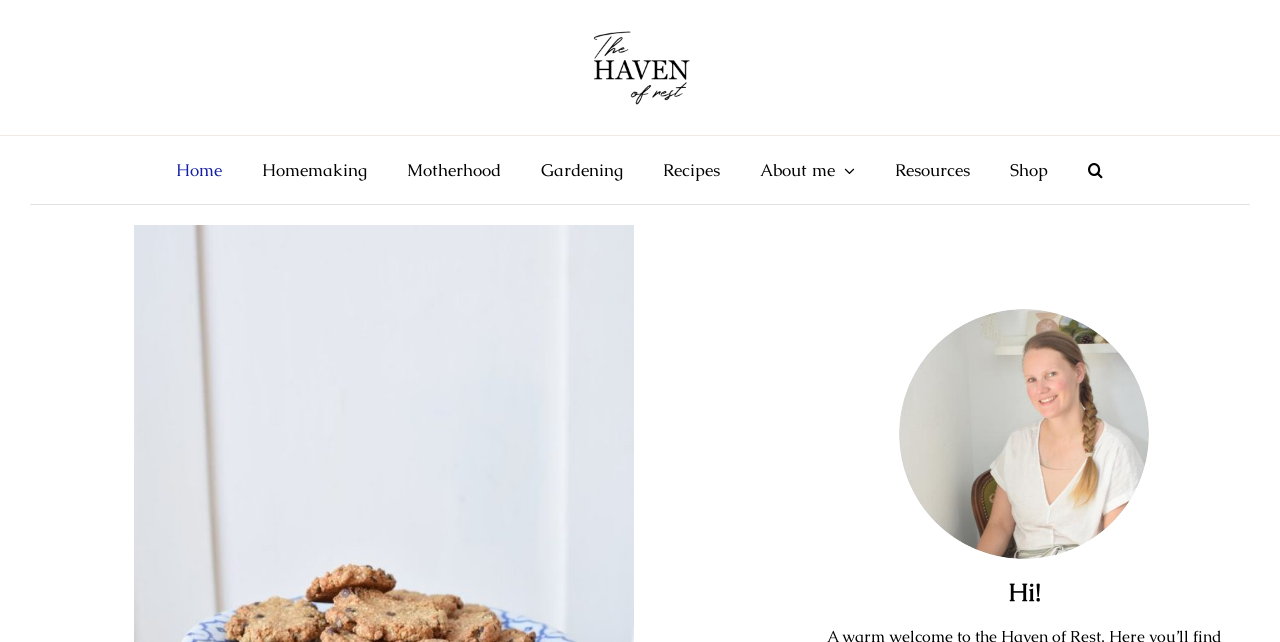What is the second menu item?
Please look at the screenshot and answer in one word or a short phrase.

Homemaking